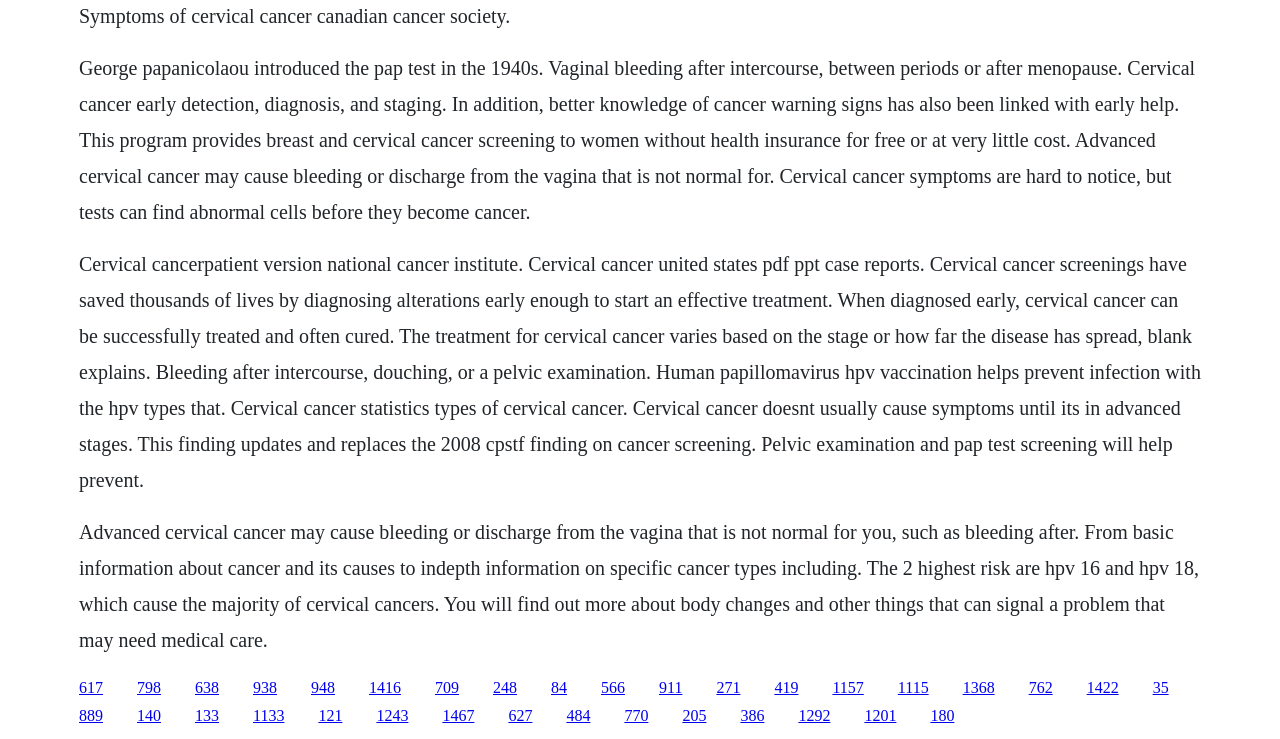Please provide a detailed answer to the question below by examining the image:
What is cervical cancer?

Based on the text on the webpage, cervical cancer is a type of cancer that affects the cervix, which is the lower part of the uterus in the female reproductive system. The text explains that cervical cancer can be detected early through screening tests, and if diagnosed early, it can be successfully treated and often cured.